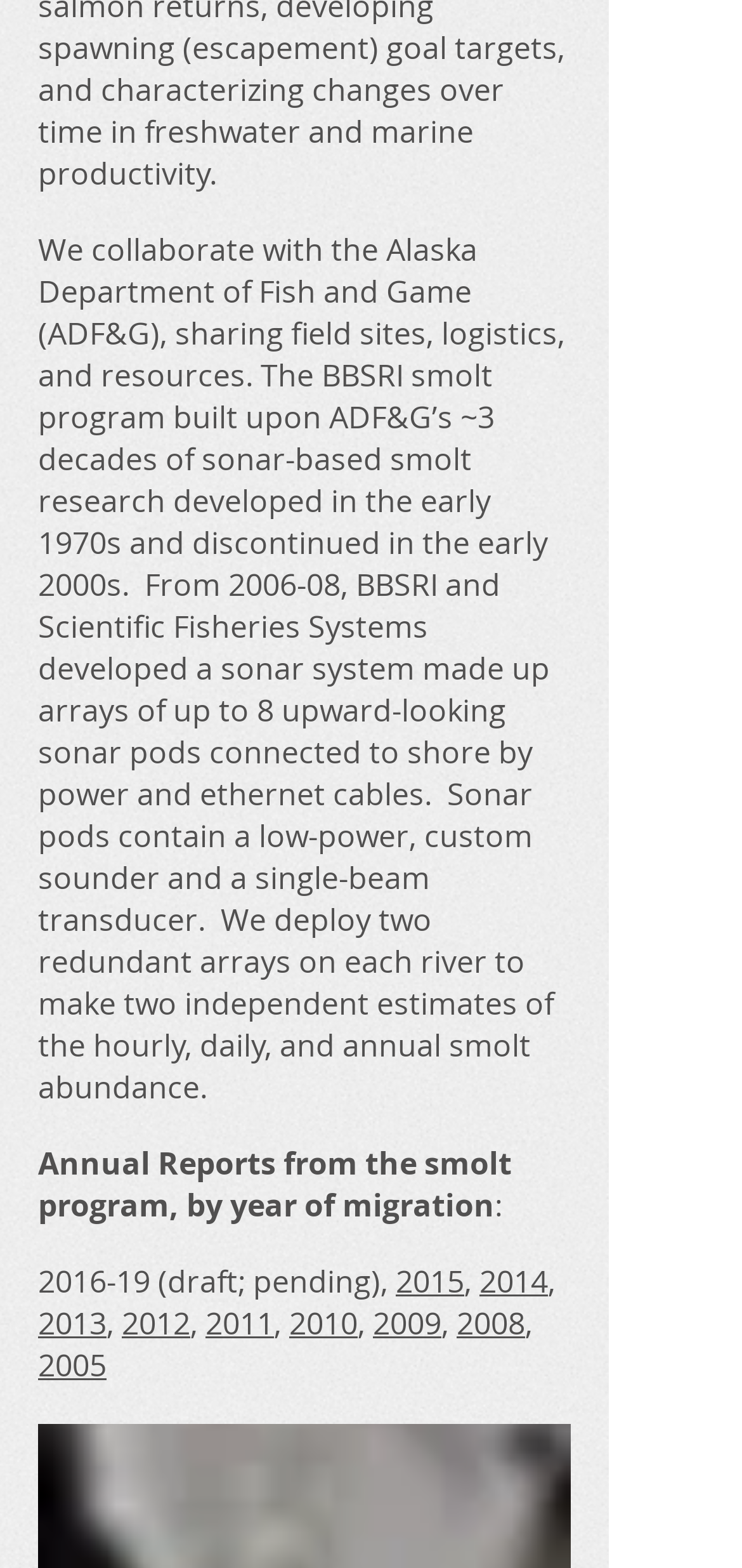Identify the bounding box coordinates of the region that should be clicked to execute the following instruction: "view 2013 annual report".

[0.051, 0.83, 0.144, 0.857]